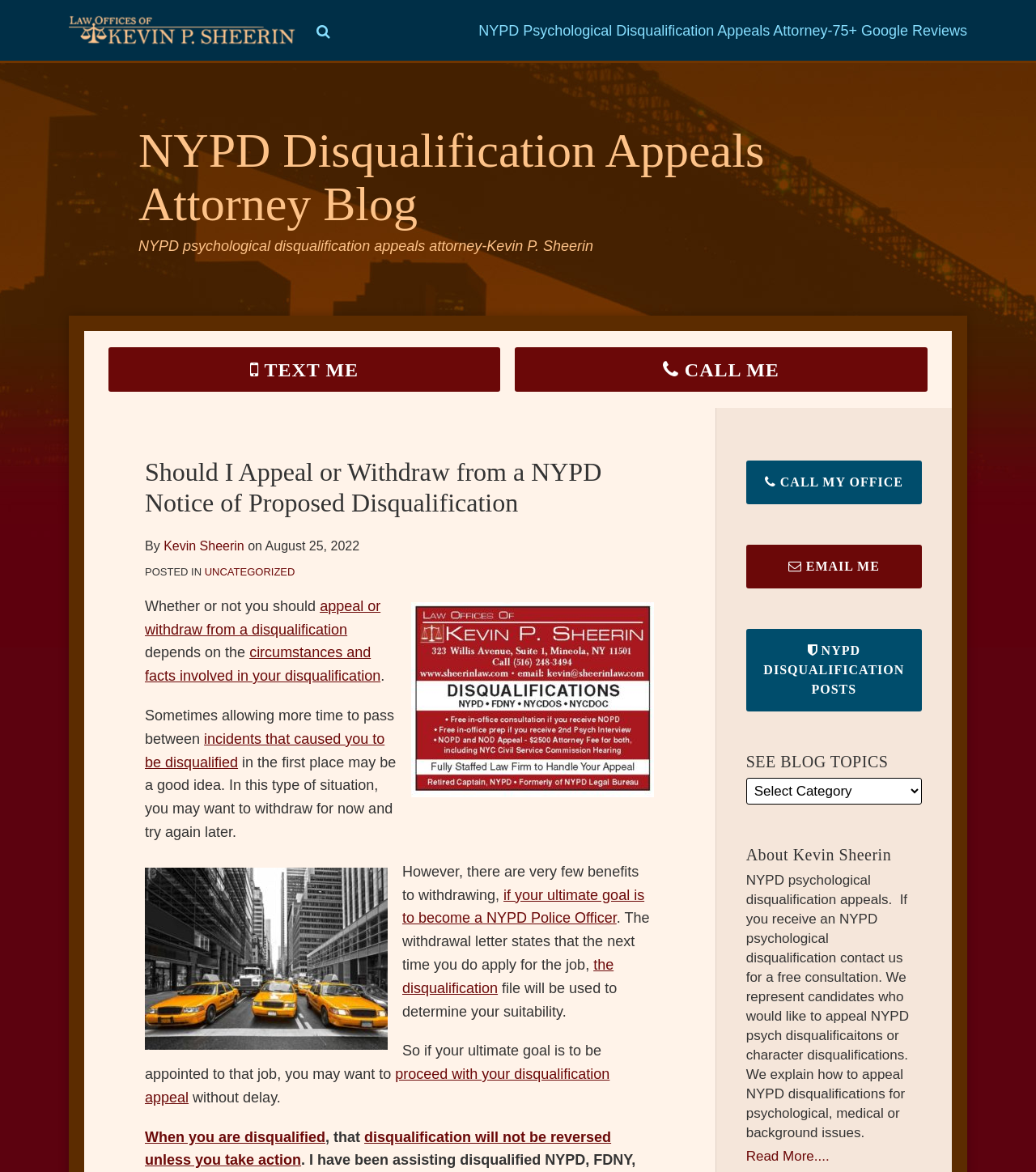Please locate the bounding box coordinates of the element that should be clicked to complete the given instruction: "Click the 'TEXT ME' link".

[0.105, 0.296, 0.483, 0.334]